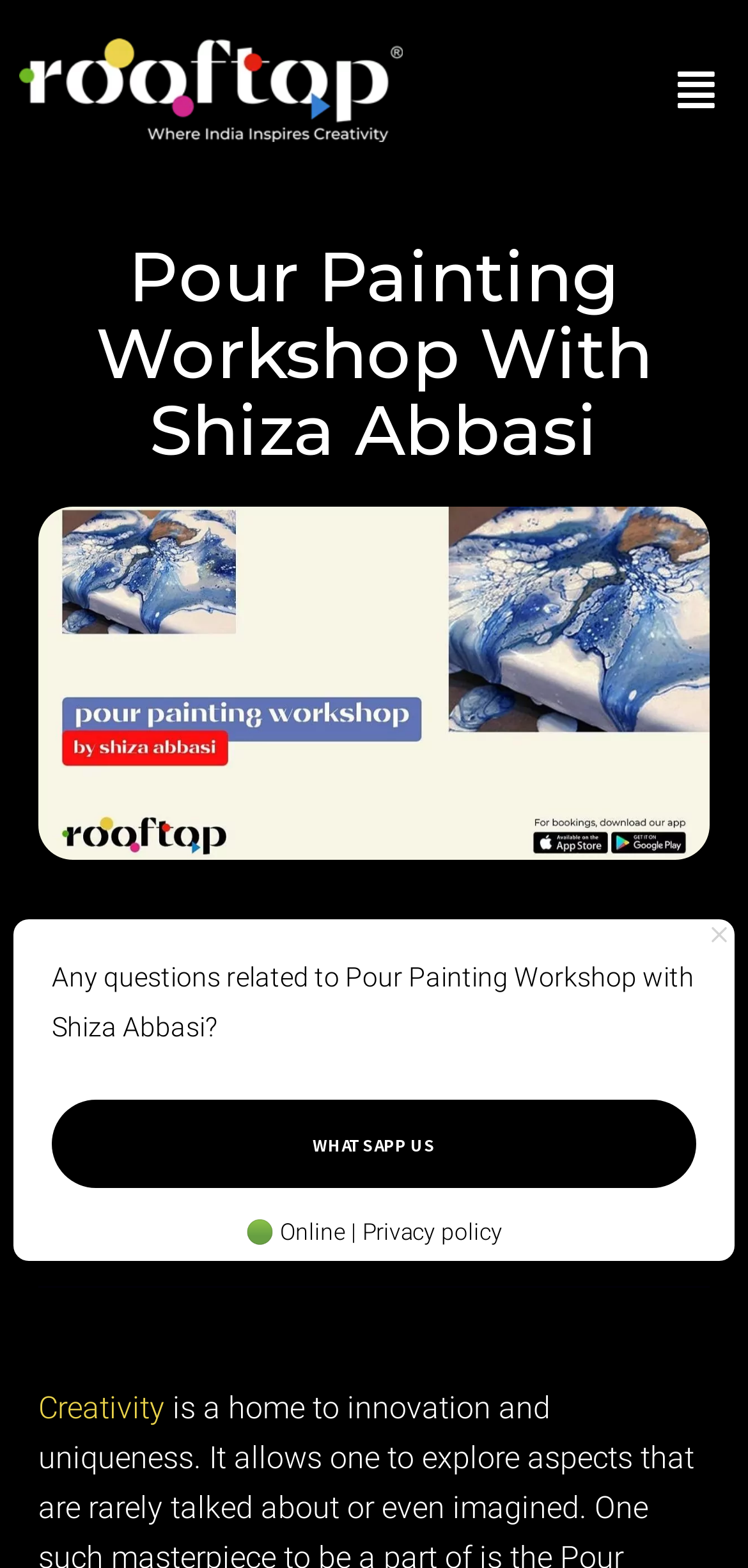Identify the bounding box coordinates of the element to click to follow this instruction: 'Learn Indian art online'. Ensure the coordinates are four float values between 0 and 1, provided as [left, top, right, bottom].

[0.026, 0.024, 0.538, 0.091]